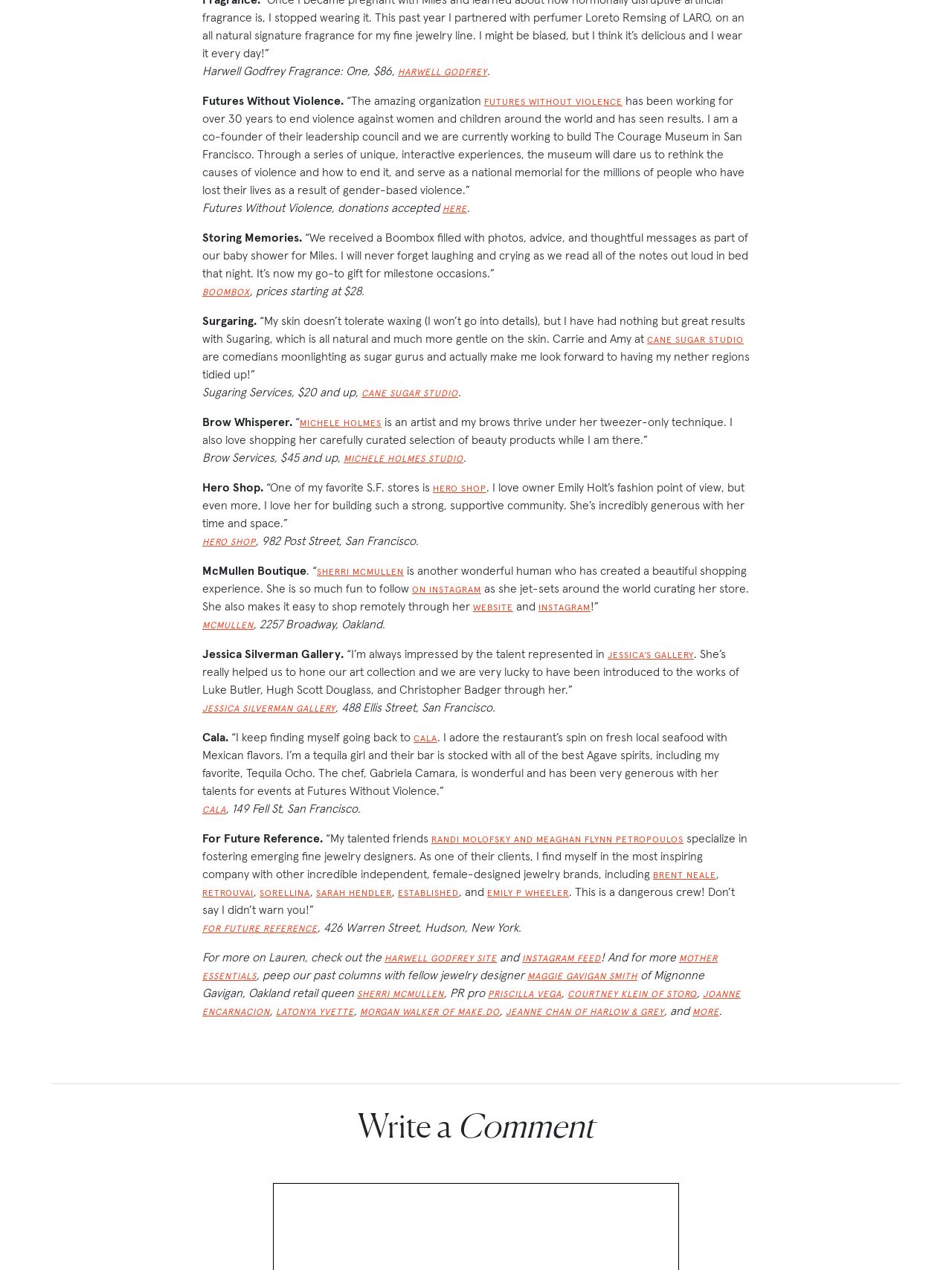What is the name of the gallery?
Please provide a single word or phrase based on the screenshot.

Jessica Silverman Gallery